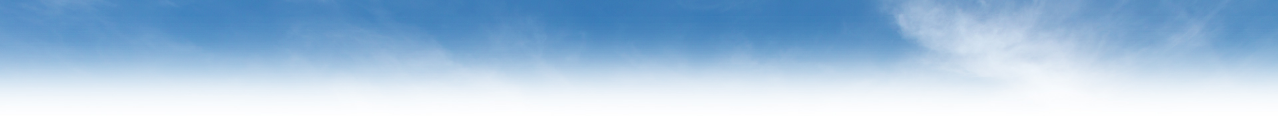Describe every significant element in the image thoroughly.

This serene image captures a vast expanse of sky, transitioning from a deep blue at the top to a lighter, almost ethereal white toward the bottom. The subtle gradient and wisps of clouds evoke a feeling of openness and tranquility, perfectly complementing the theme of the Texas Gulf Coast Regional Airport. This visual representation aligns with the airport's commitment to accessibility and welcoming atmosphere, emphasizing its connection to the vast skyways and the journeys that await travelers. The backdrop serves as a reminder of the limitless possibilities that air travel offers.